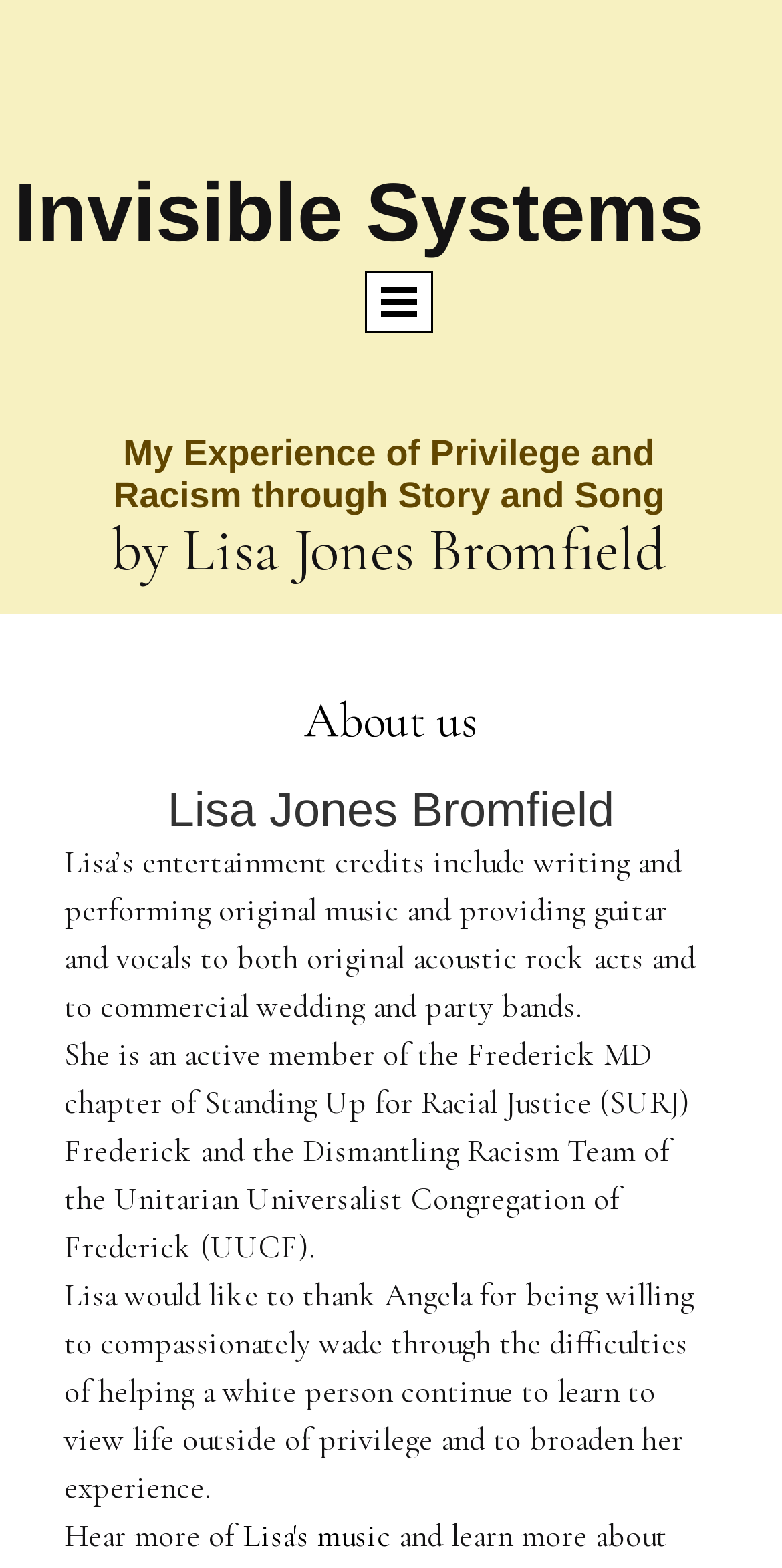What is Lisa's involvement in social justice?
Answer the question with a single word or phrase, referring to the image.

Member of SURJ and UUCF